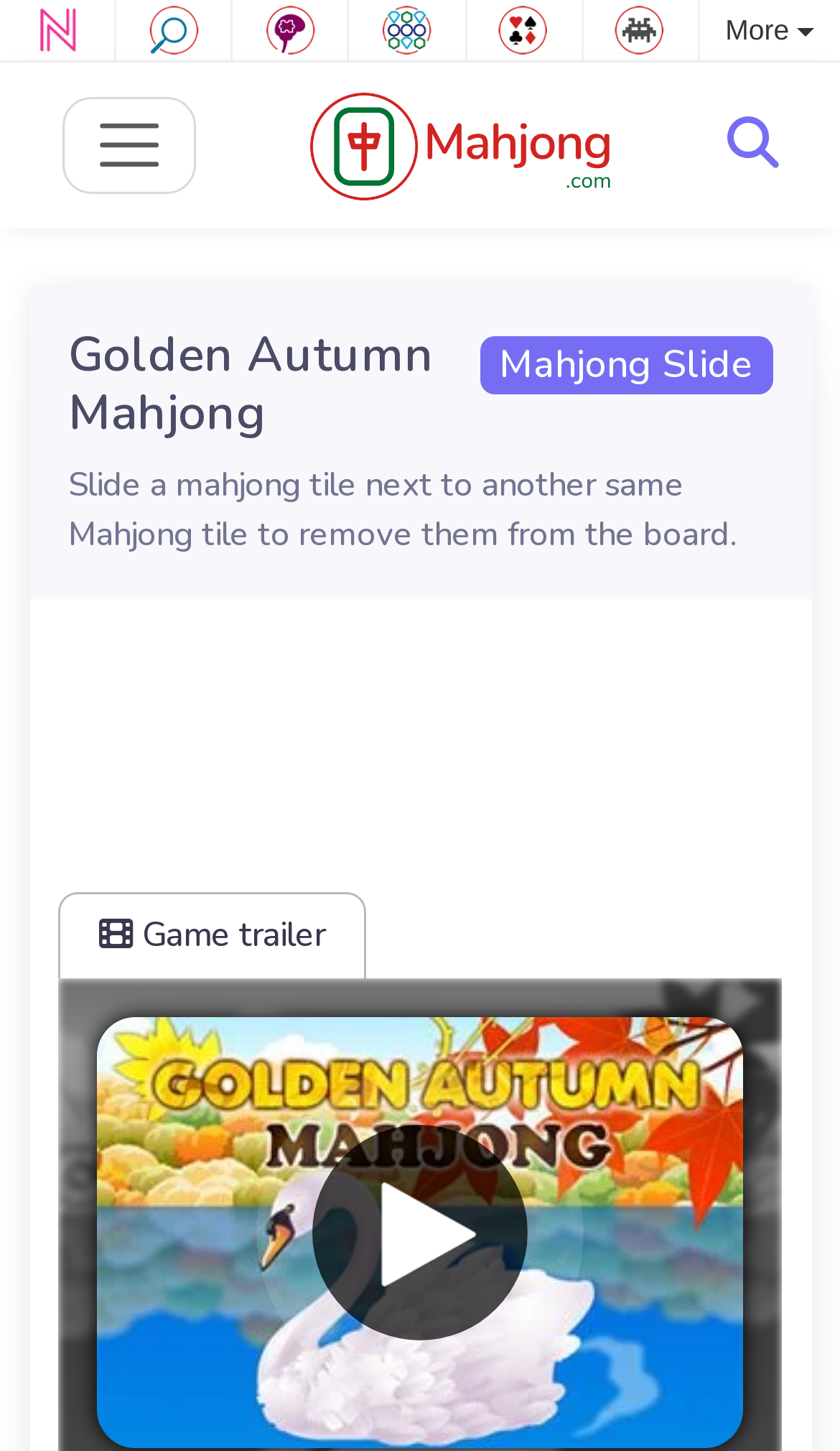Provide your answer in a single word or phrase: 
What is the purpose of the button with a trailer icon?

Play game trailer